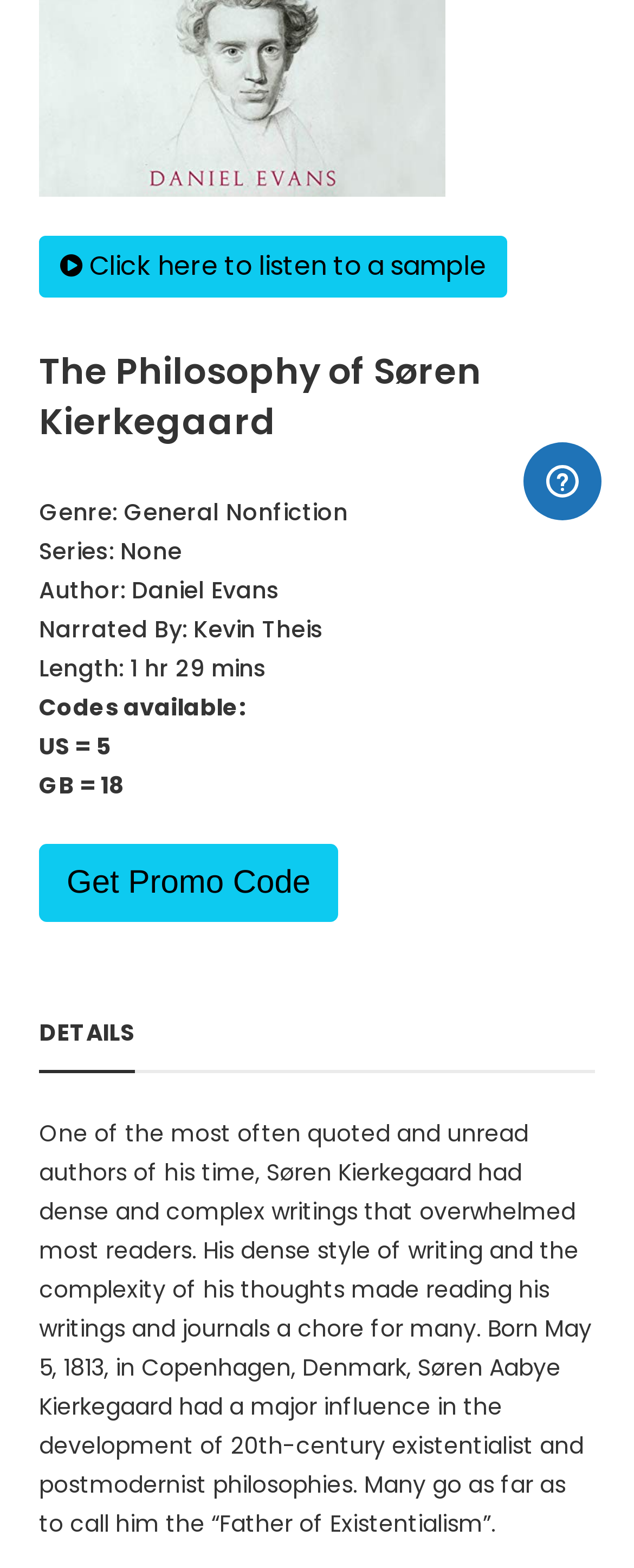Using the element description: "Details", determine the bounding box coordinates. The coordinates should be in the format [left, top, right, bottom], with values between 0 and 1.

[0.062, 0.634, 0.213, 0.682]